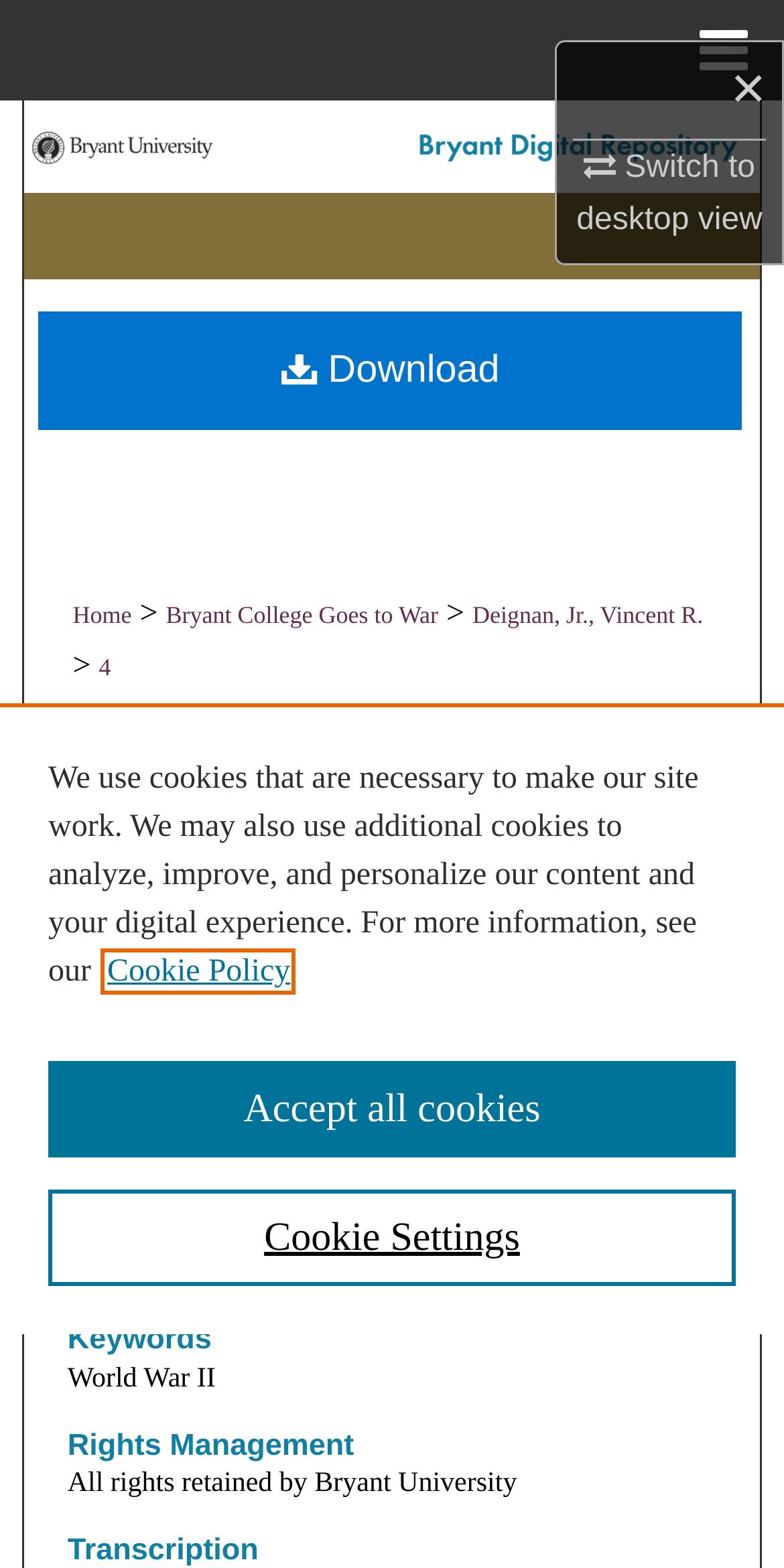Identify the bounding box coordinates of the clickable region required to complete the instruction: "Browse Collections". The coordinates should be given as four float numbers within the range of 0 and 1, i.e., [left, top, right, bottom].

[0.0, 0.128, 1.0, 0.192]